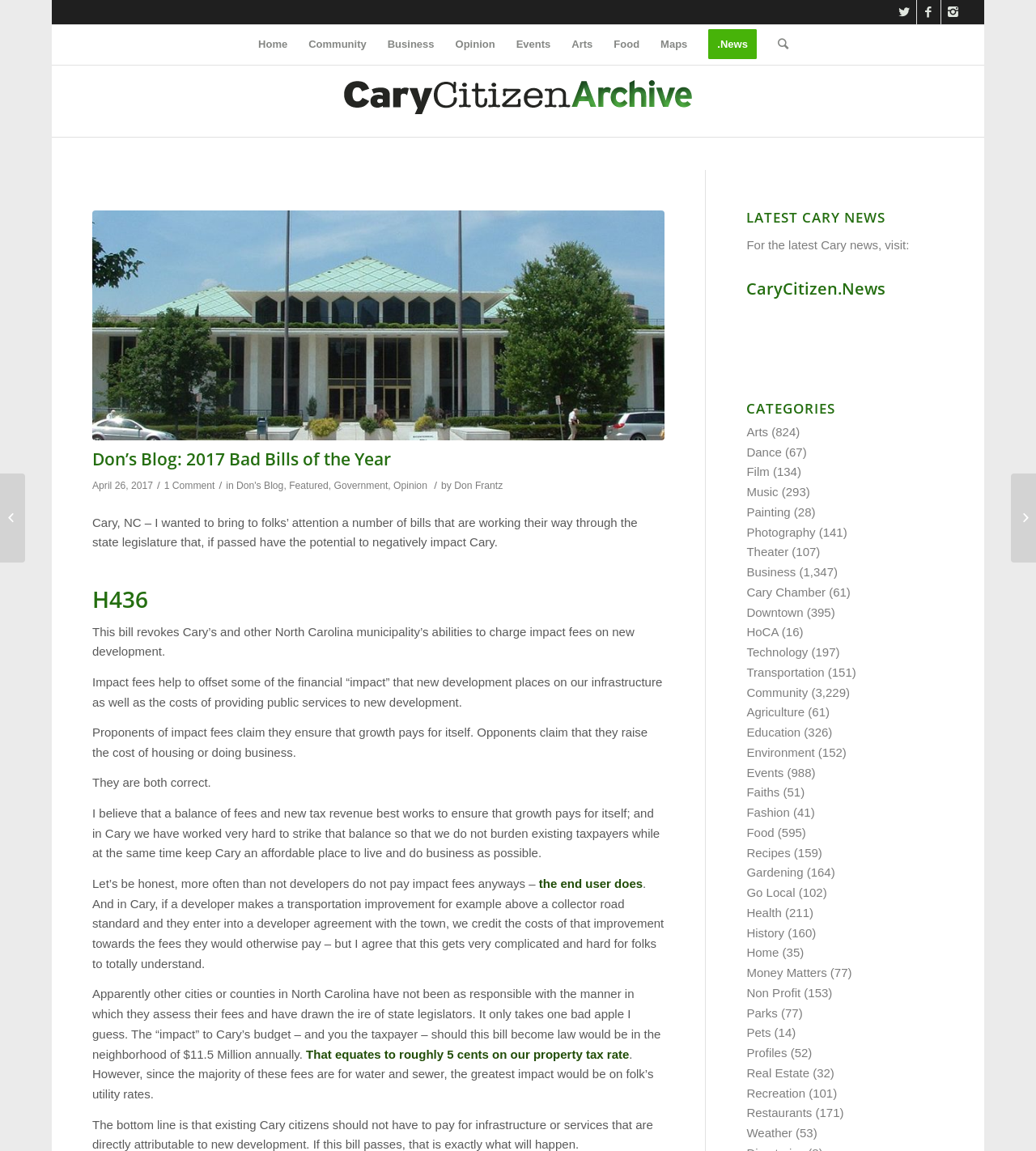Specify the bounding box coordinates of the area to click in order to execute this command: 'Go to About Us page'. The coordinates should consist of four float numbers ranging from 0 to 1, and should be formatted as [left, top, right, bottom].

None